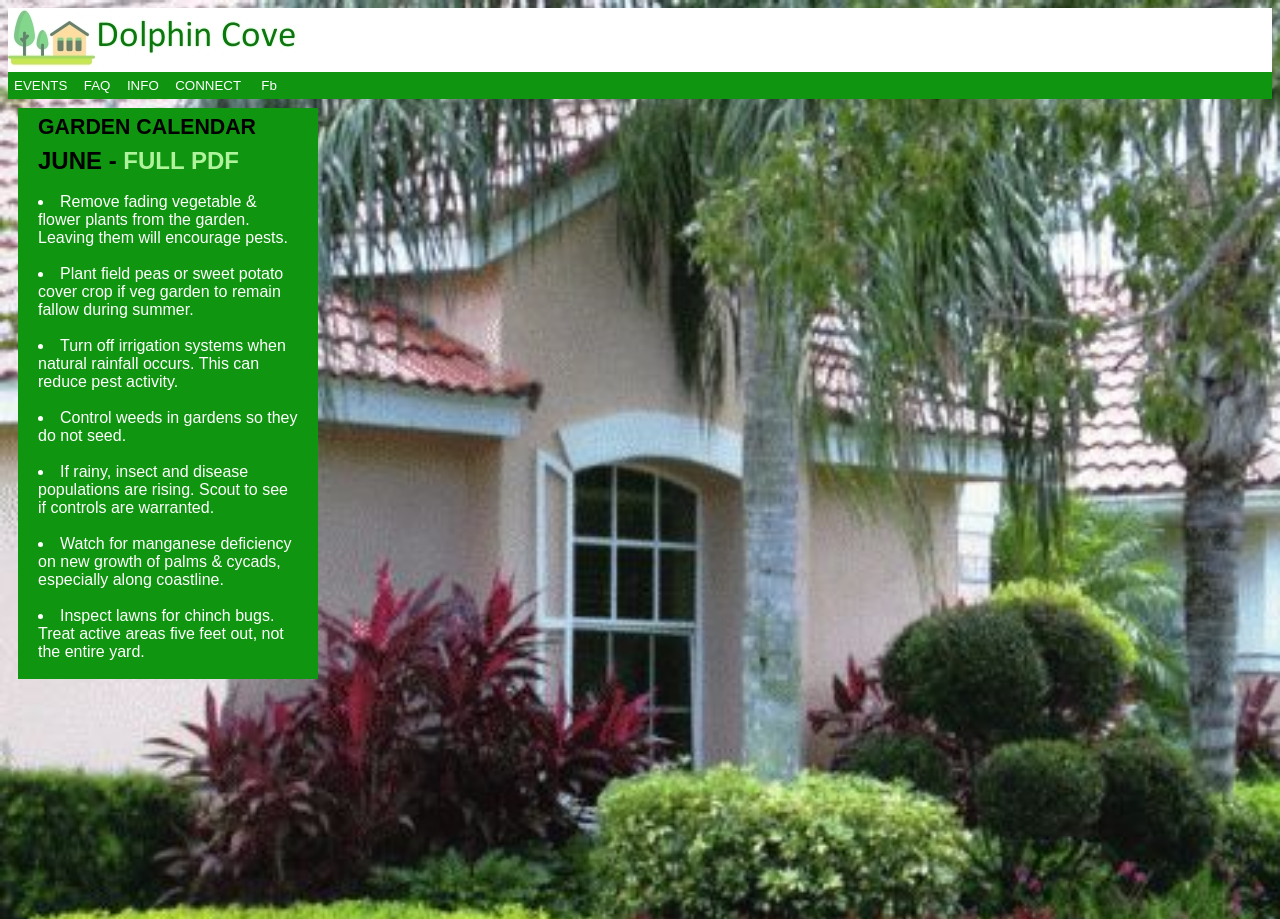Please determine the bounding box coordinates for the UI element described as: "FULL PDF".

[0.096, 0.16, 0.187, 0.189]